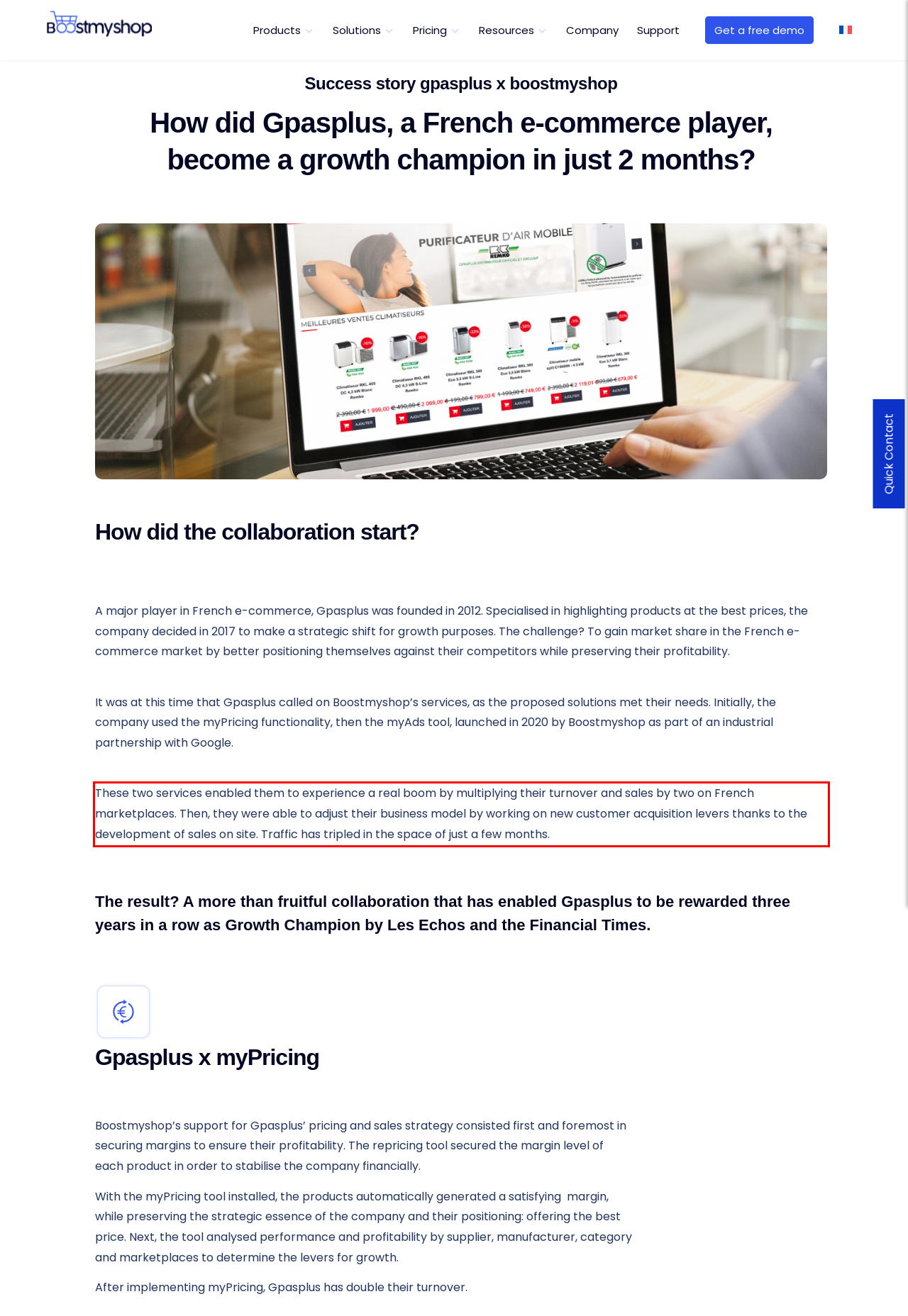Given a webpage screenshot, locate the red bounding box and extract the text content found inside it.

These two services enabled them to experience a real boom by multiplying their turnover and sales by two on French marketplaces. Then, they were able to adjust their business model by working on new customer acquisition levers thanks to the development of sales on site. Traffic has tripled in the space of just a few months.